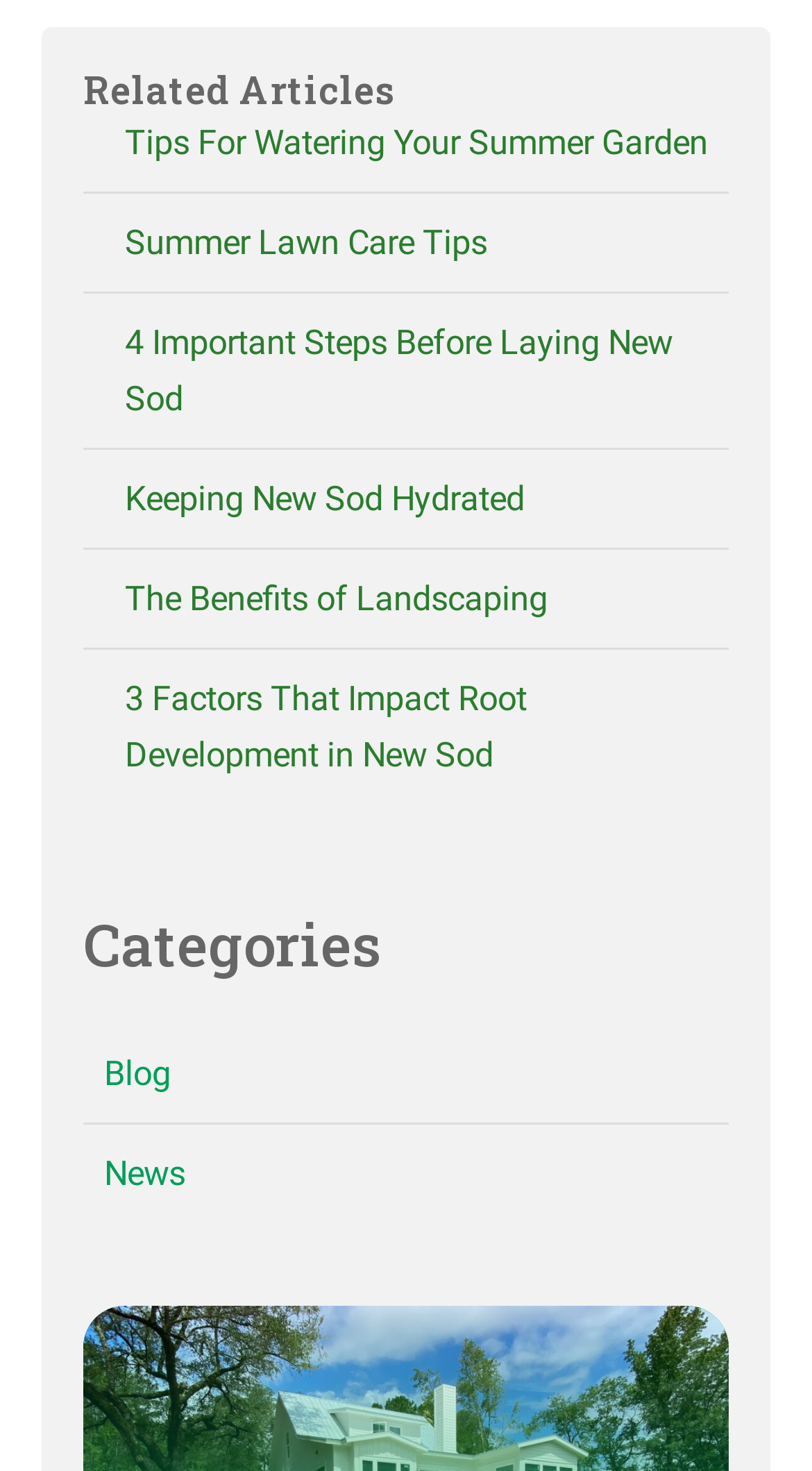Please identify the bounding box coordinates of the area that needs to be clicked to fulfill the following instruction: "explore categories."

[0.103, 0.618, 0.897, 0.669]